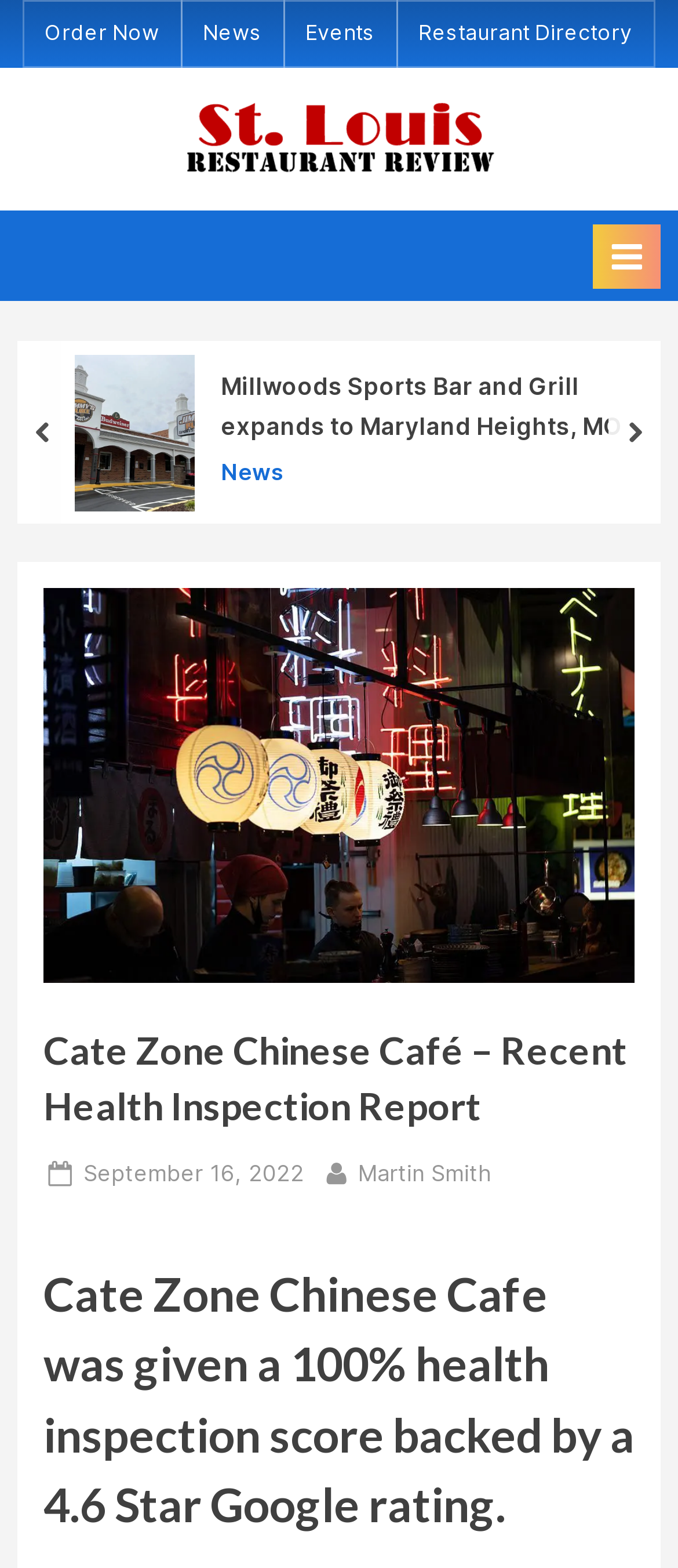Identify the bounding box coordinates of the clickable region necessary to fulfill the following instruction: "Click prev". The bounding box coordinates should be four float numbers between 0 and 1, i.e., [left, top, right, bottom].

[0.026, 0.217, 0.103, 0.334]